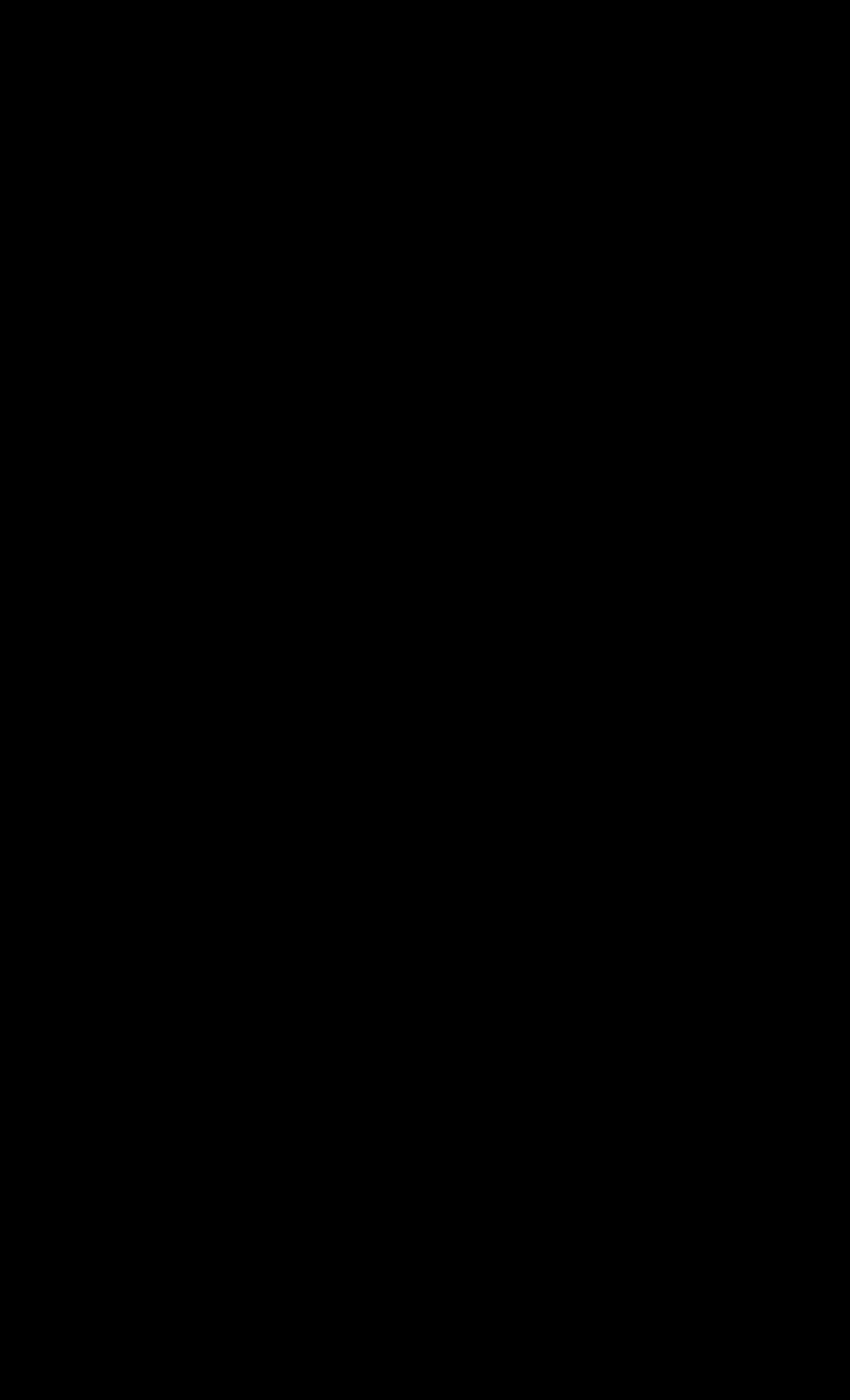What is the main theme of this website?
From the screenshot, supply a one-word or short-phrase answer.

Self-improvement